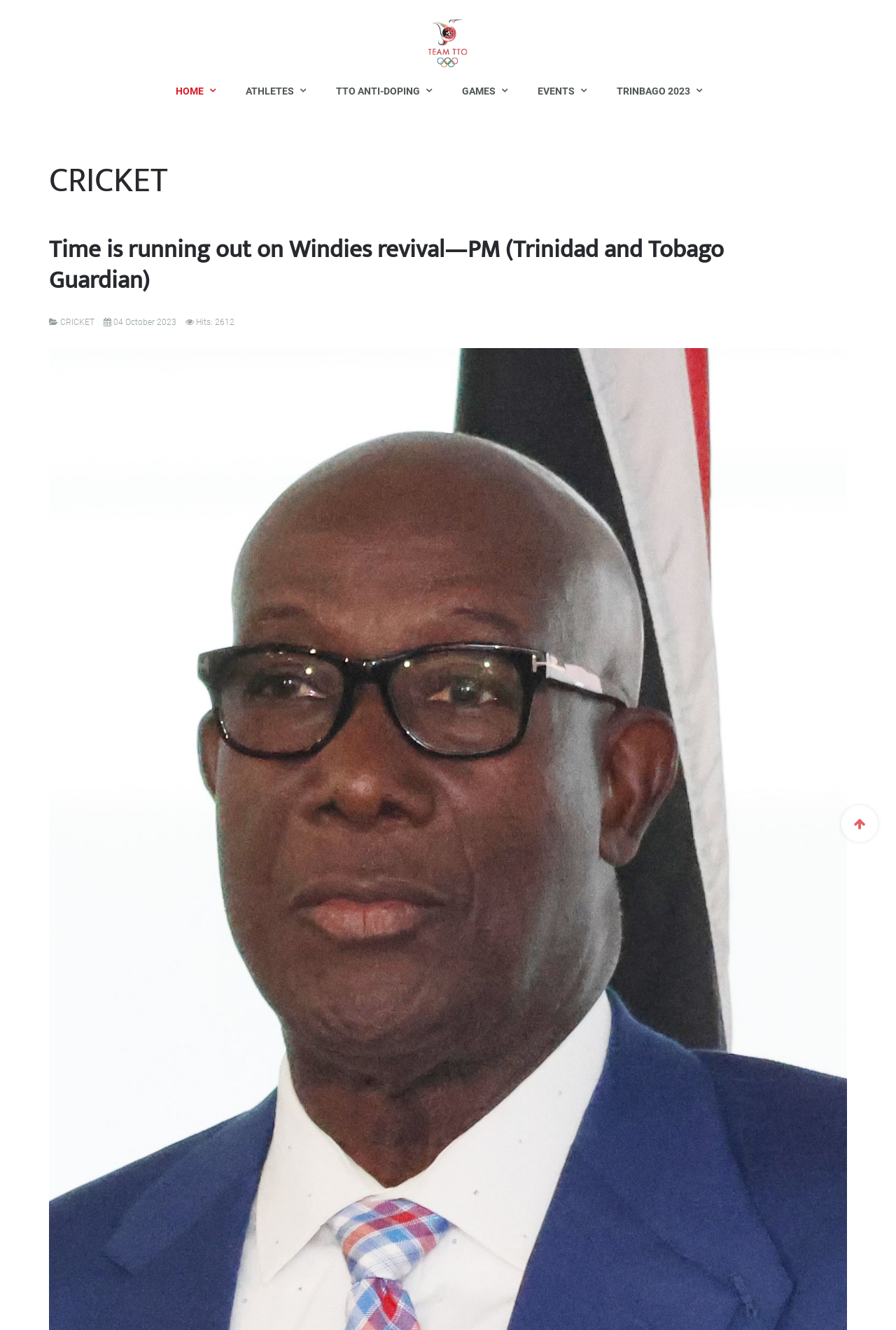Kindly determine the bounding box coordinates for the clickable area to achieve the given instruction: "Go to HOME page".

[0.176, 0.055, 0.254, 0.082]